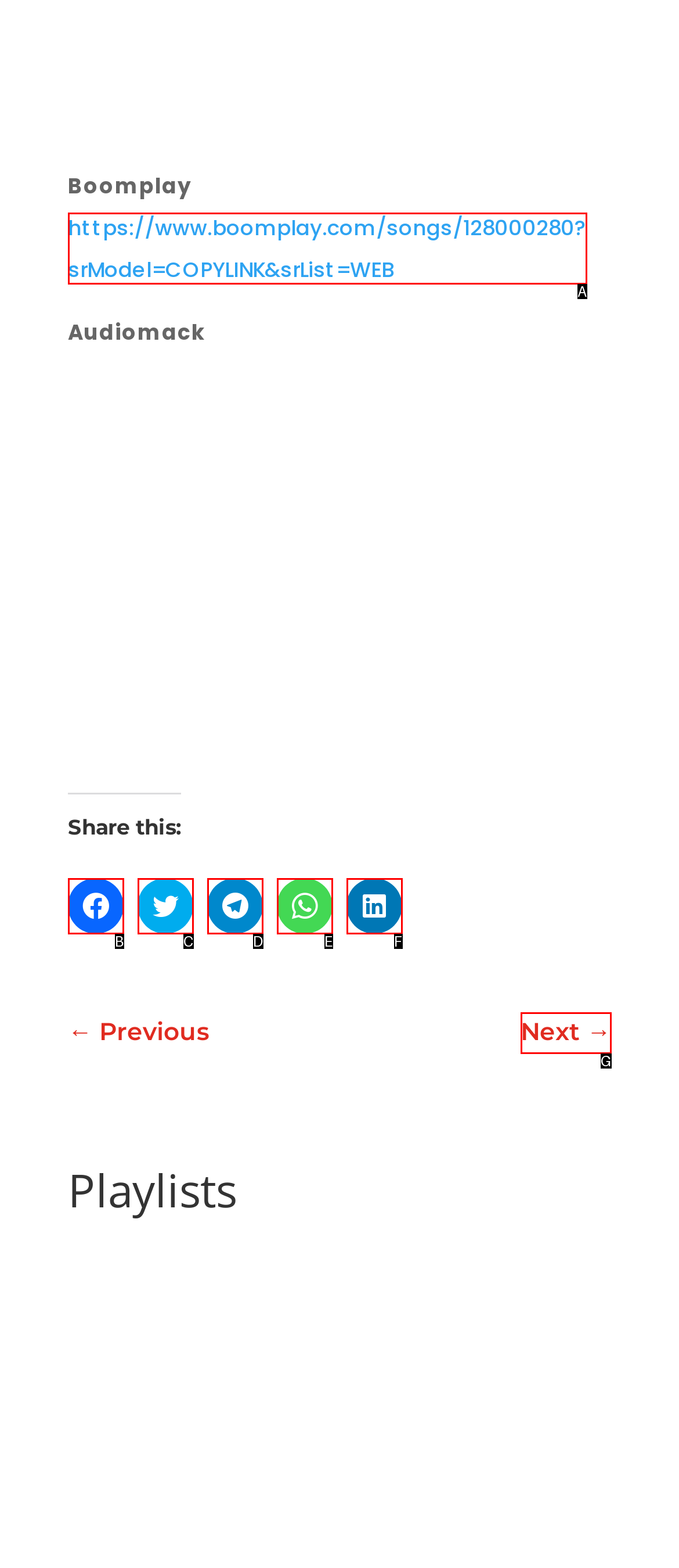Which HTML element matches the description: https://www.boomplay.com/songs/128000280?srModel=COPYLINK&srList=WEB the best? Answer directly with the letter of the chosen option.

A